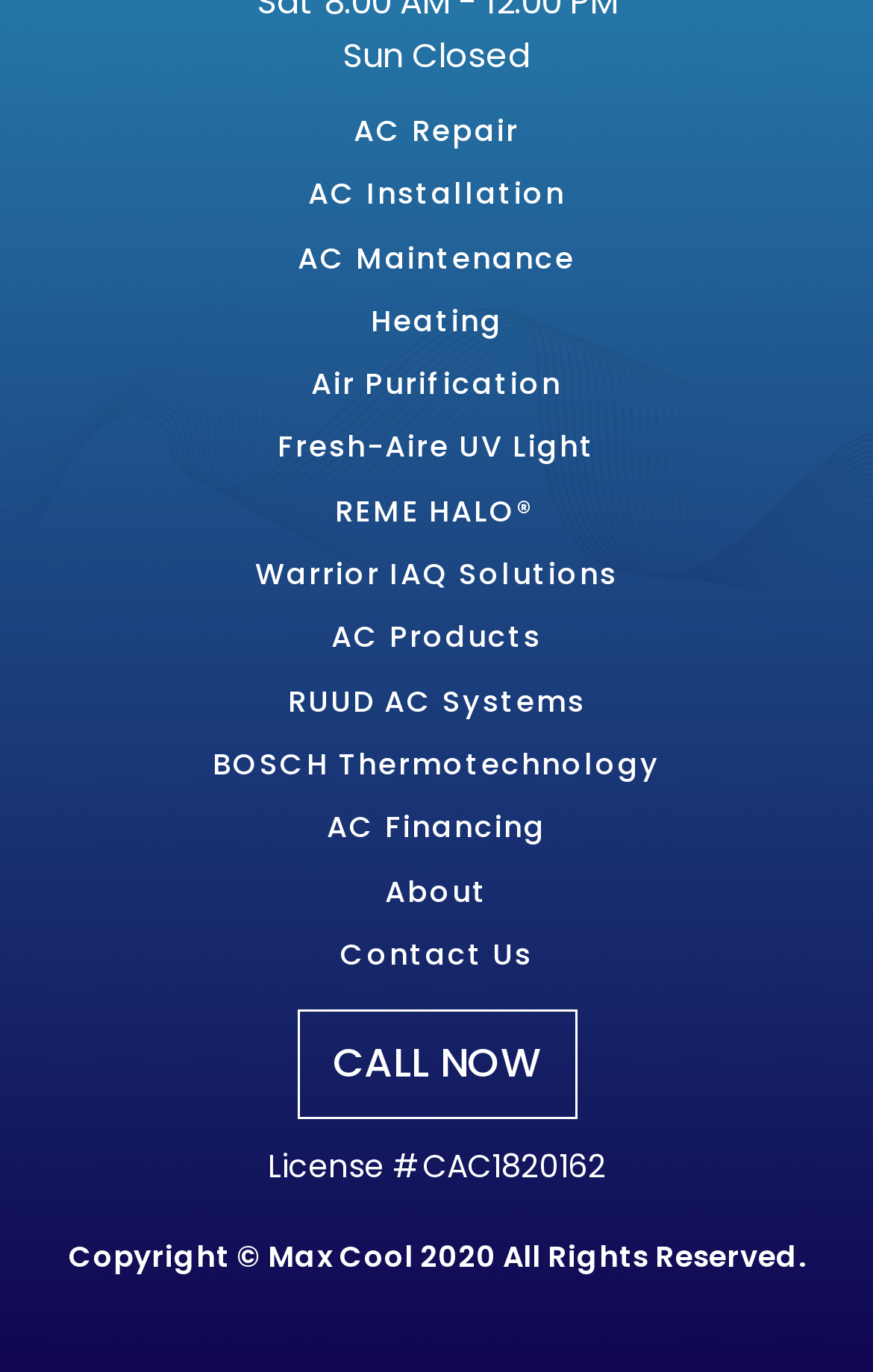Provide the bounding box coordinates of the HTML element described by the text: "AC Maintenance". The coordinates should be in the format [left, top, right, bottom] with values between 0 and 1.

[0.341, 0.177, 0.659, 0.2]